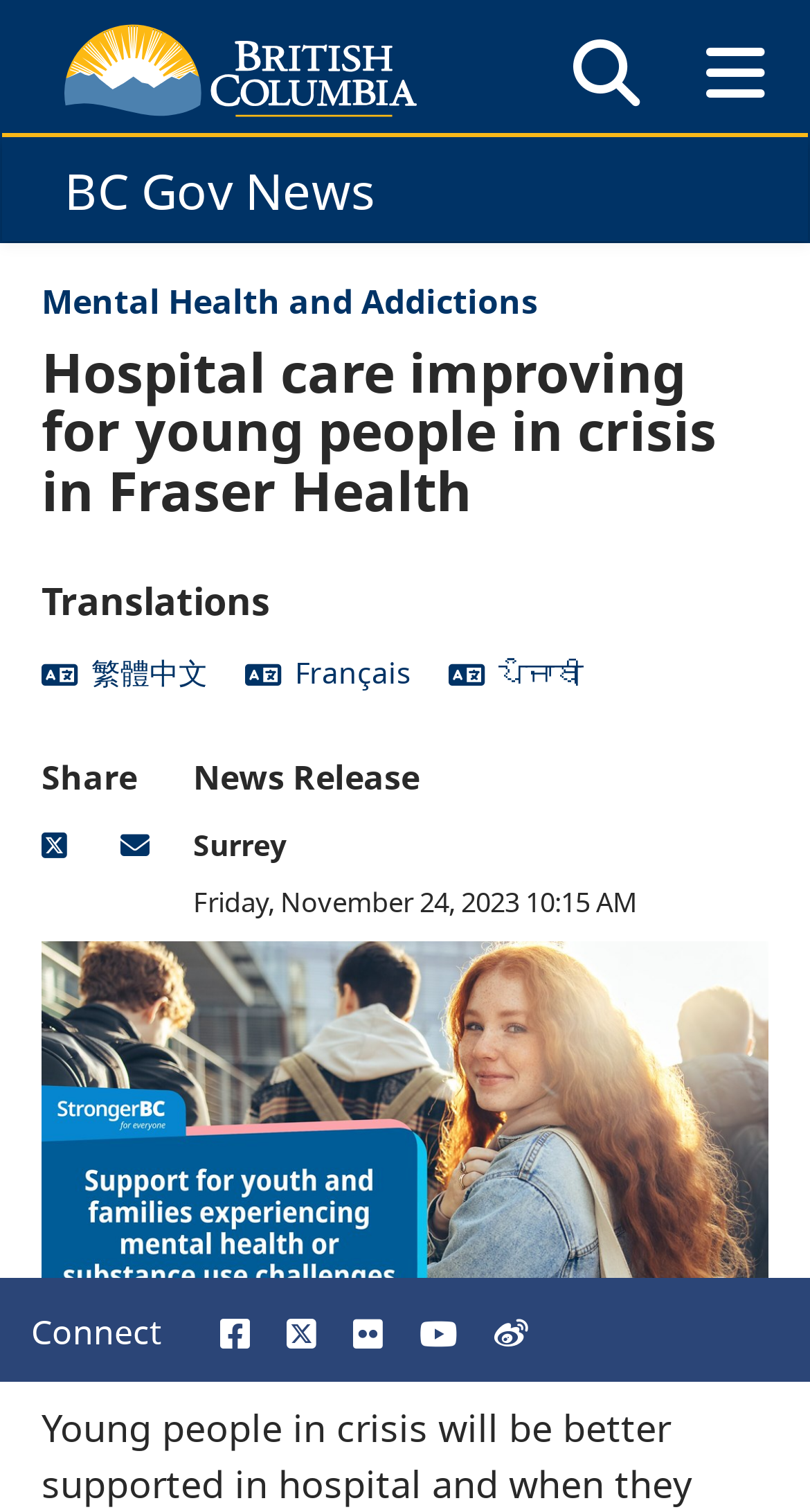Please provide the bounding box coordinate of the region that matches the element description: Français. Coordinates should be in the format (top-left x, top-left y, bottom-right x, bottom-right y) and all values should be between 0 and 1.

[0.303, 0.432, 0.508, 0.458]